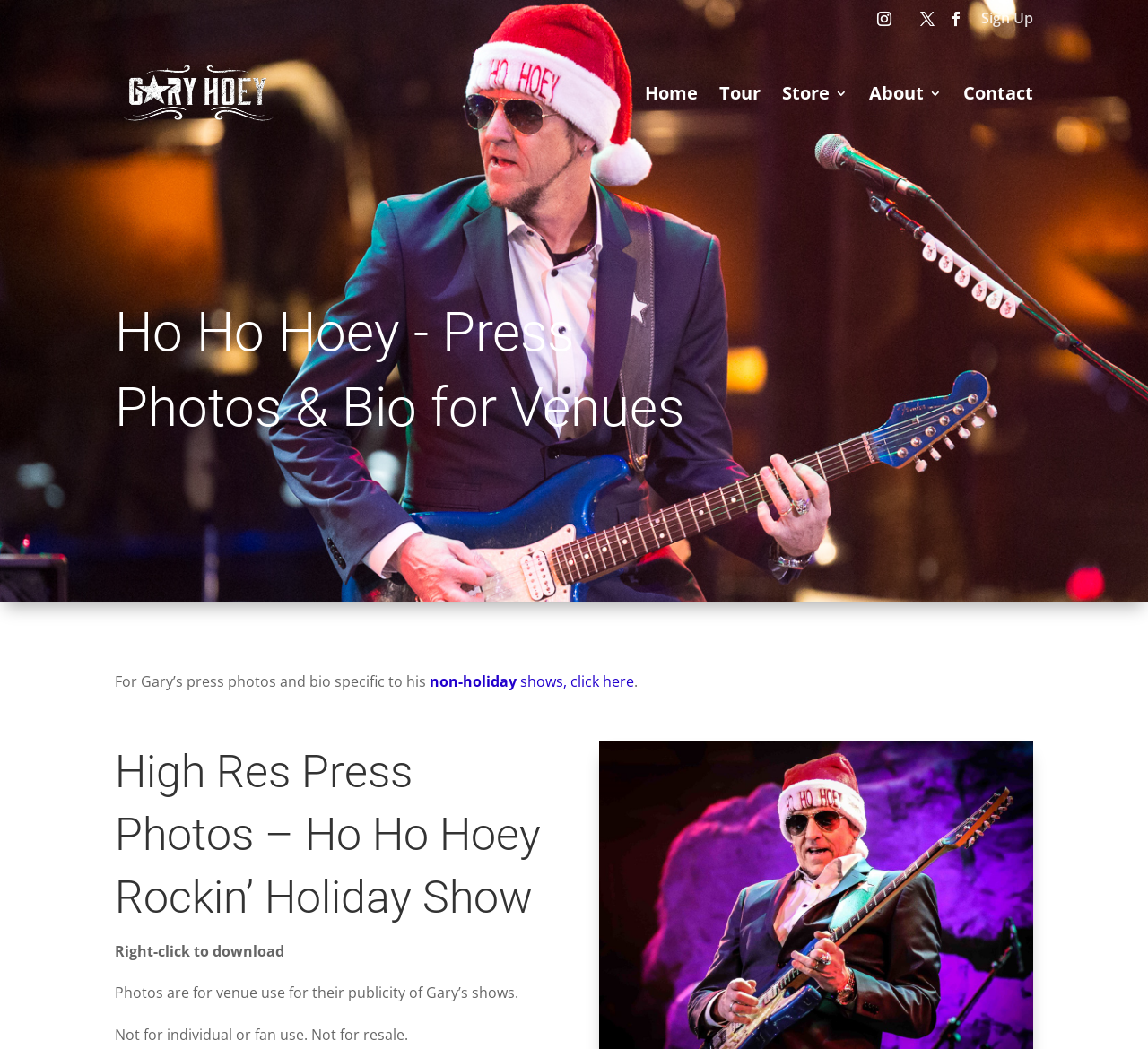Pinpoint the bounding box coordinates of the clickable area necessary to execute the following instruction: "Click the Sign Up link". The coordinates should be given as four float numbers between 0 and 1, namely [left, top, right, bottom].

[0.855, 0.01, 0.9, 0.034]